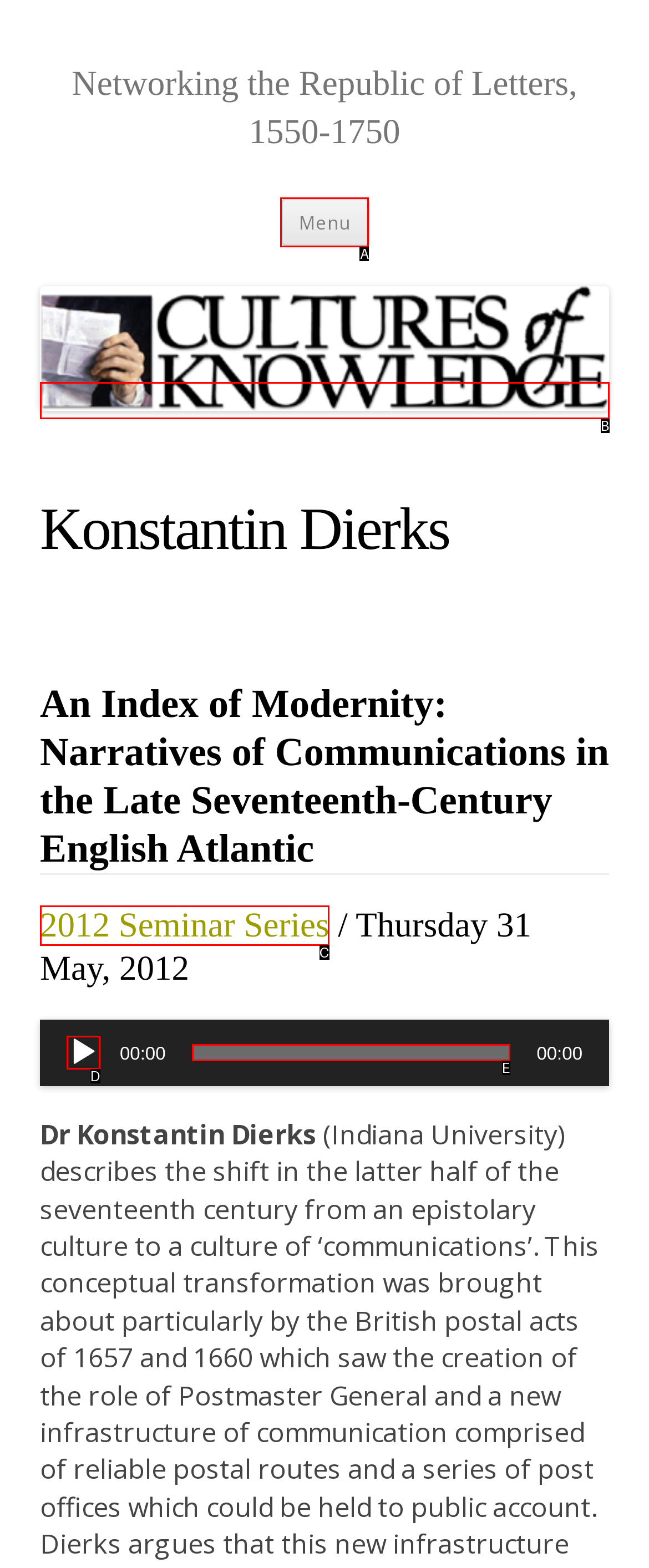Given the description: Menu, identify the HTML element that corresponds to it. Respond with the letter of the correct option.

A